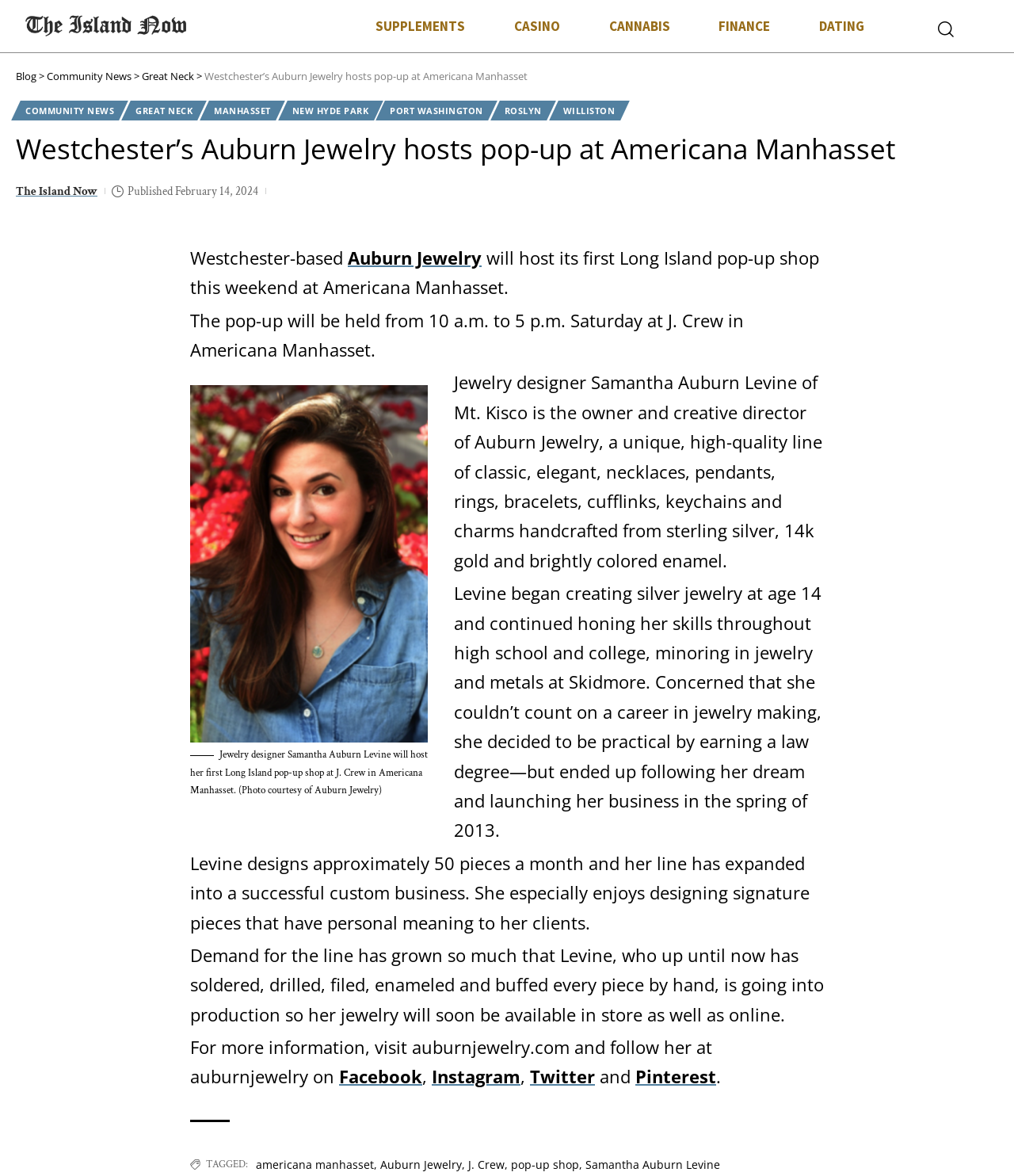Could you indicate the bounding box coordinates of the region to click in order to complete this instruction: "Follow 'Auburn Jewelry' on 'Facebook'".

[0.334, 0.905, 0.416, 0.926]